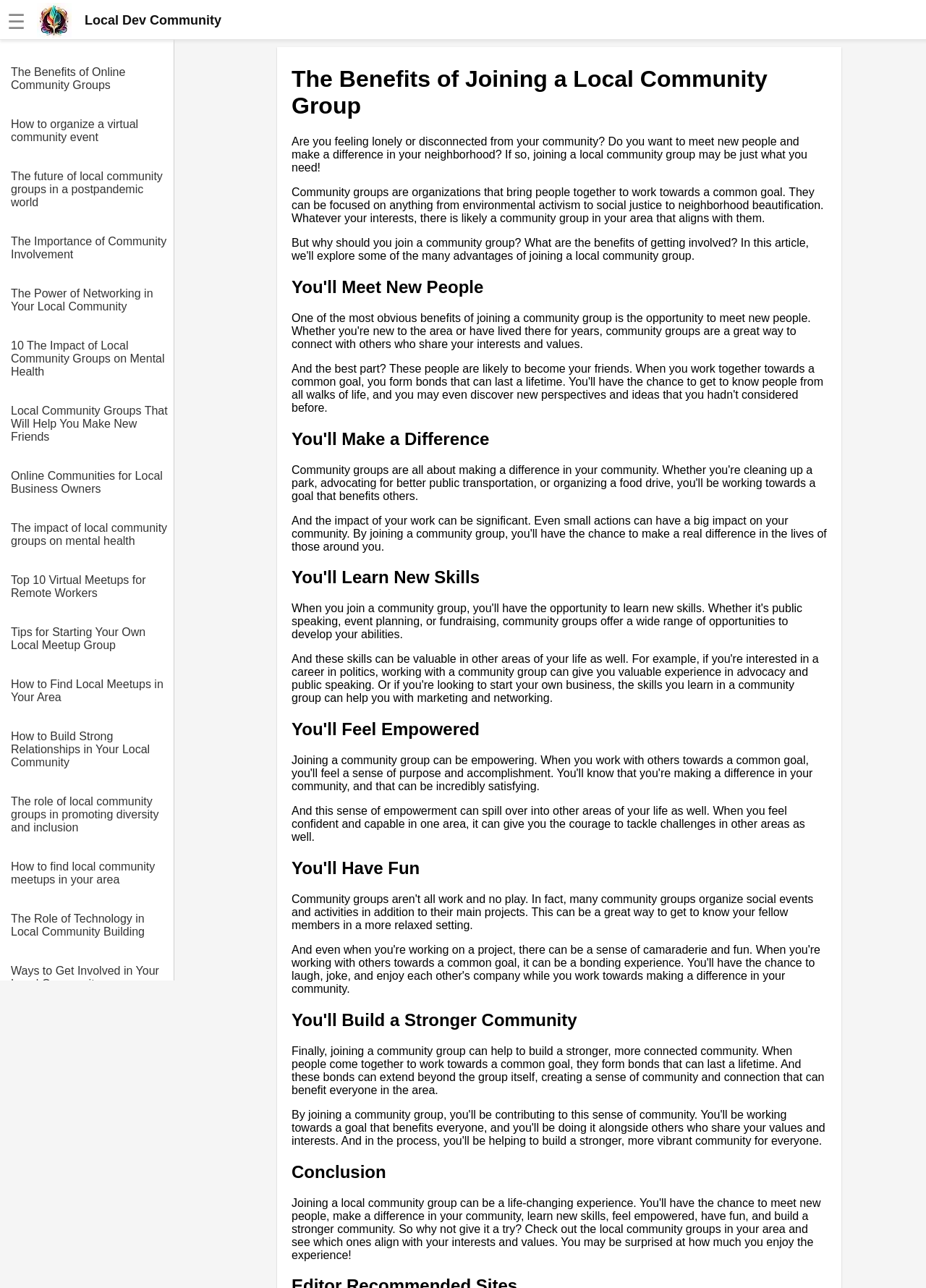Provide the bounding box coordinates for the UI element that is described as: "The Importance of Community Involvement".

[0.012, 0.174, 0.188, 0.203]